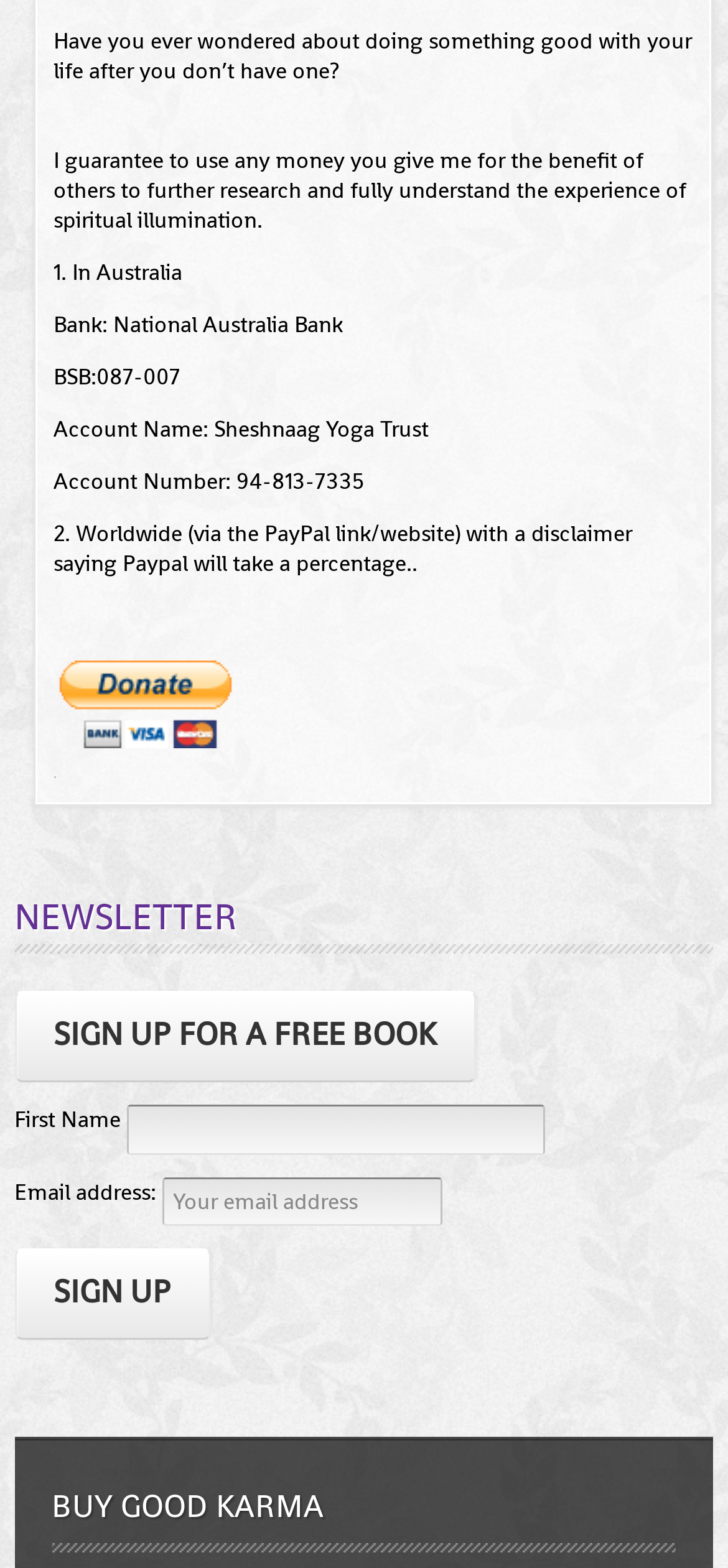How many ways are there to donate?
Give a one-word or short phrase answer based on the image.

2